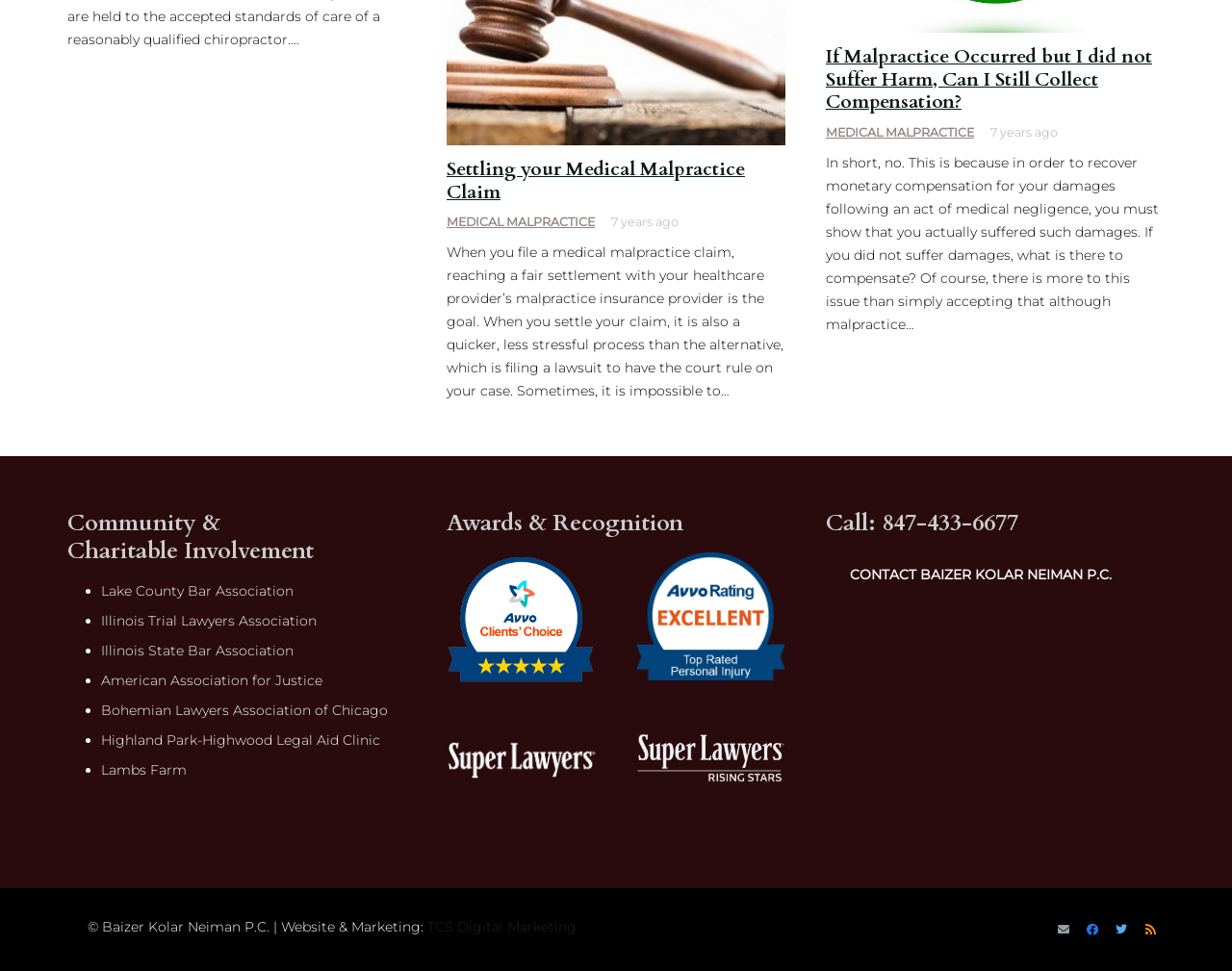Reply to the question with a brief word or phrase: What organizations is the law firm involved with?

Several organizations